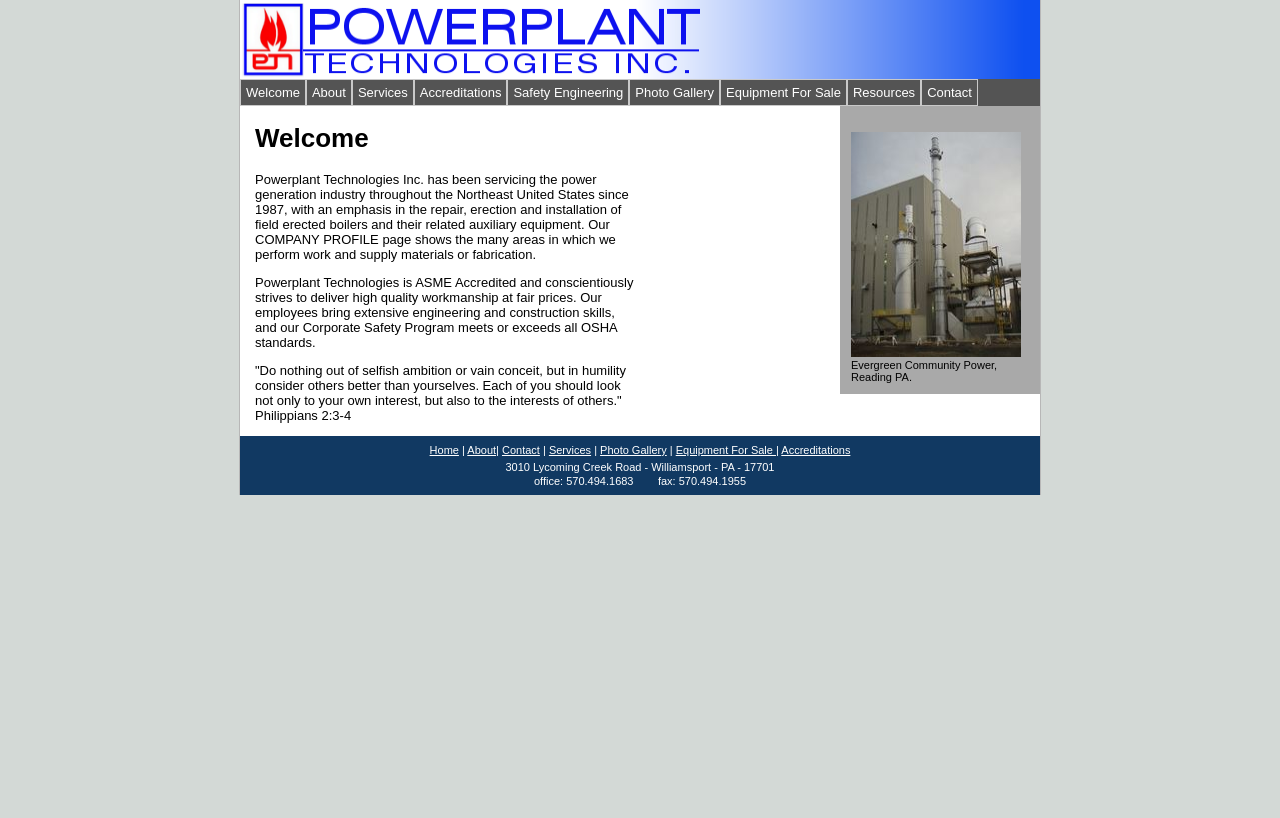Determine the bounding box coordinates for the area that should be clicked to carry out the following instruction: "Go to Inicio page".

None